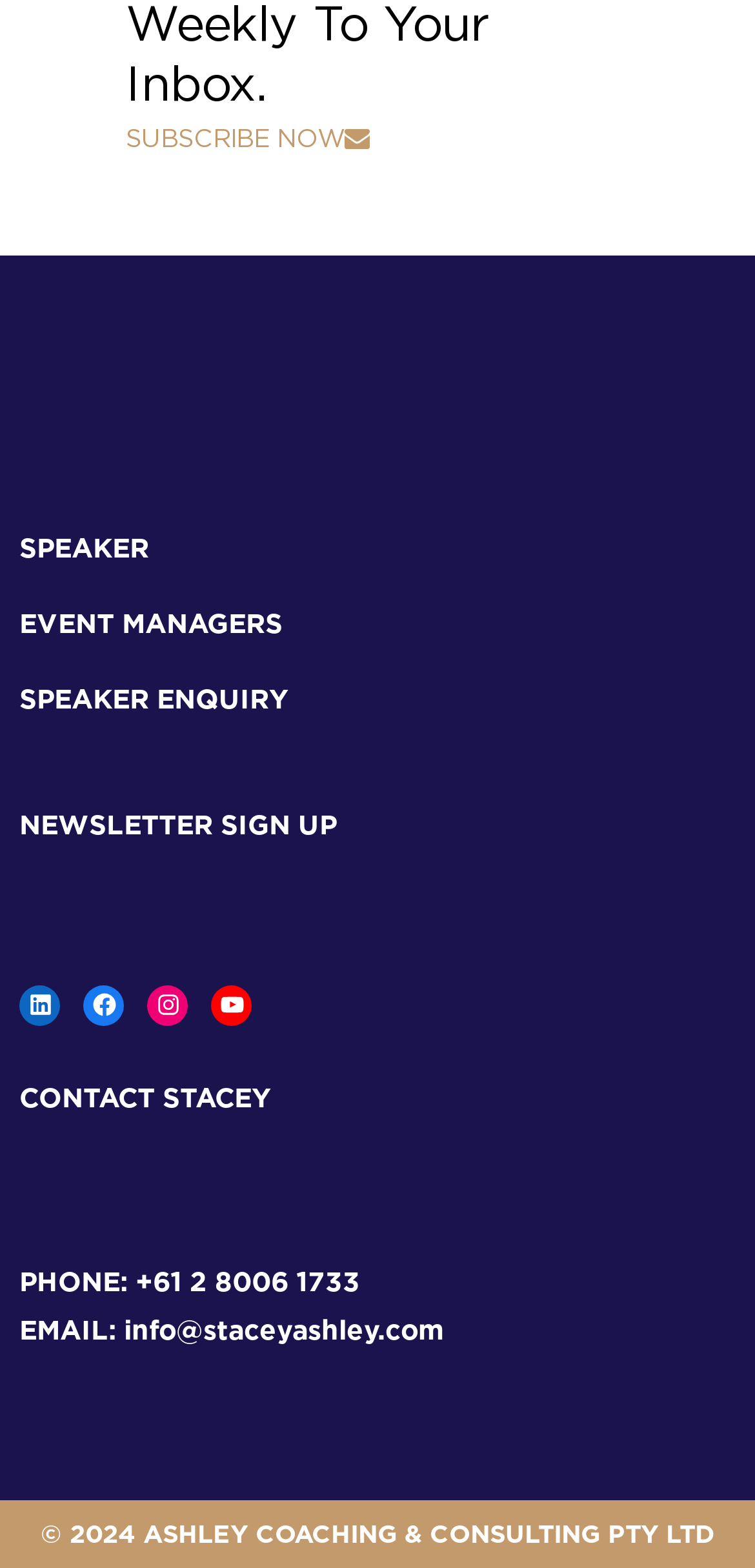Can you identify the bounding box coordinates of the clickable region needed to carry out this instruction: 'Contact Stacey'? The coordinates should be four float numbers within the range of 0 to 1, stated as [left, top, right, bottom].

[0.026, 0.69, 0.359, 0.709]